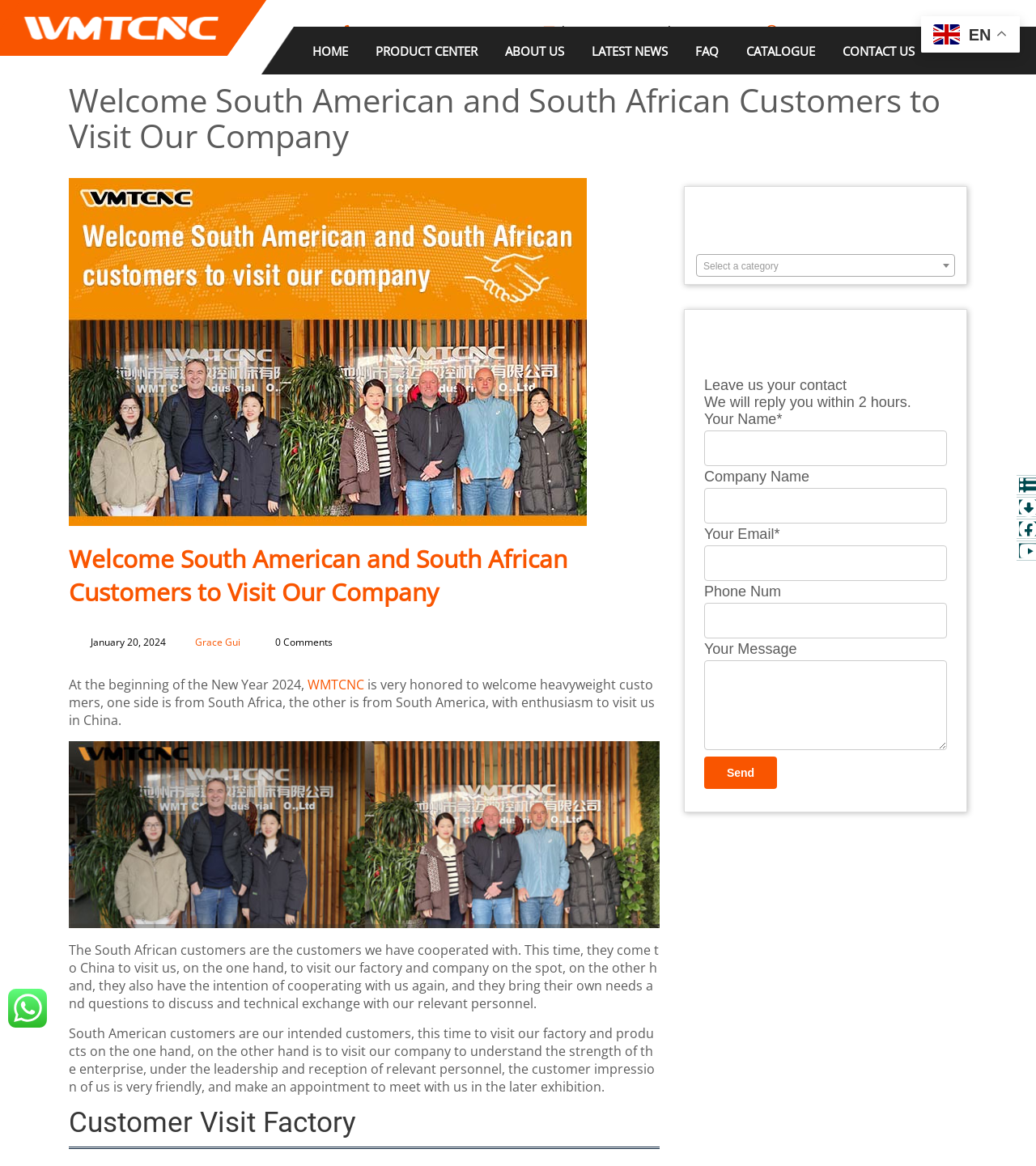What is the phone number of the company?
Provide a thorough and detailed answer to the question.

I found the phone number on the top right corner of the webpage, next to the email address.